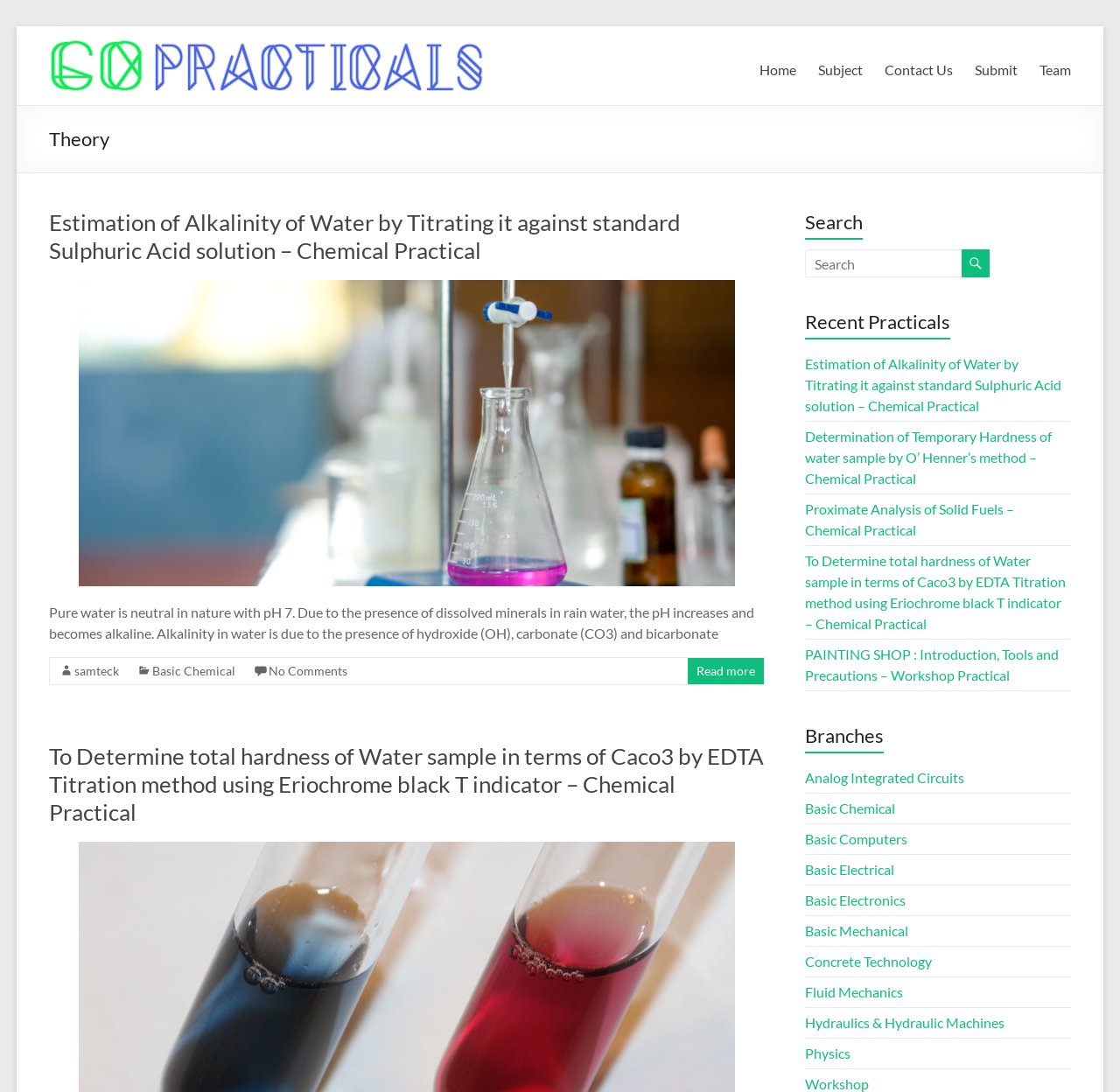Show the bounding box coordinates of the region that should be clicked to follow the instruction: "Click on the 'Submit' button."

[0.87, 0.052, 0.908, 0.076]